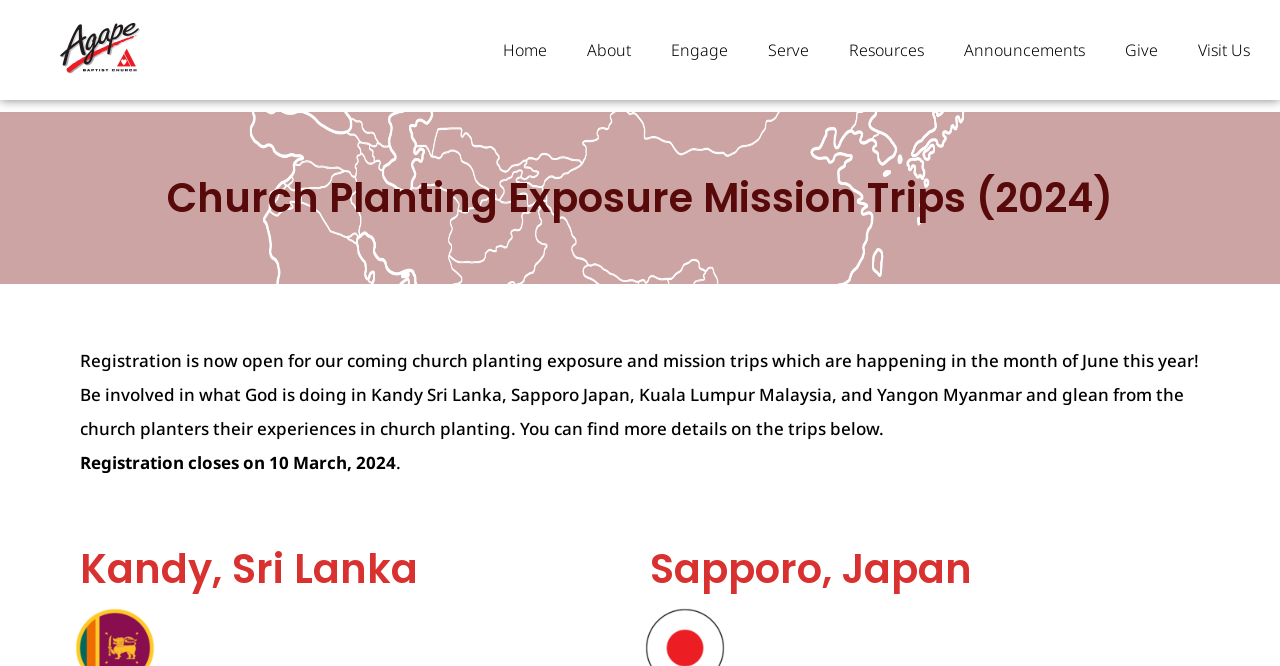Find the bounding box coordinates of the clickable area that will achieve the following instruction: "Click on Kandy, Sri Lanka".

[0.062, 0.818, 0.492, 0.89]